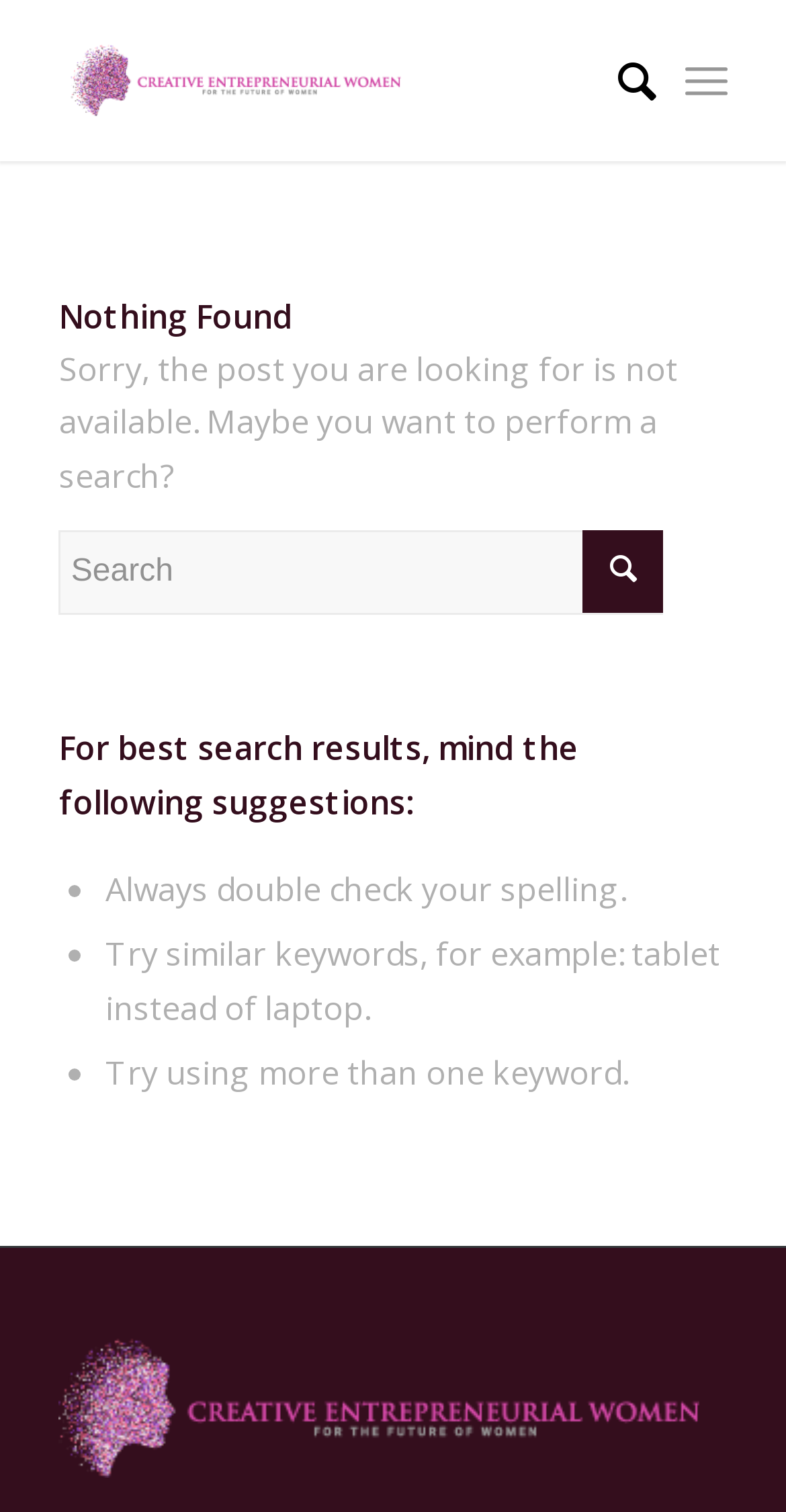Locate the UI element described by Back to news list in the provided webpage screenshot. Return the bounding box coordinates in the format (top-left x, top-left y, bottom-right x, bottom-right y), ensuring all values are between 0 and 1.

None